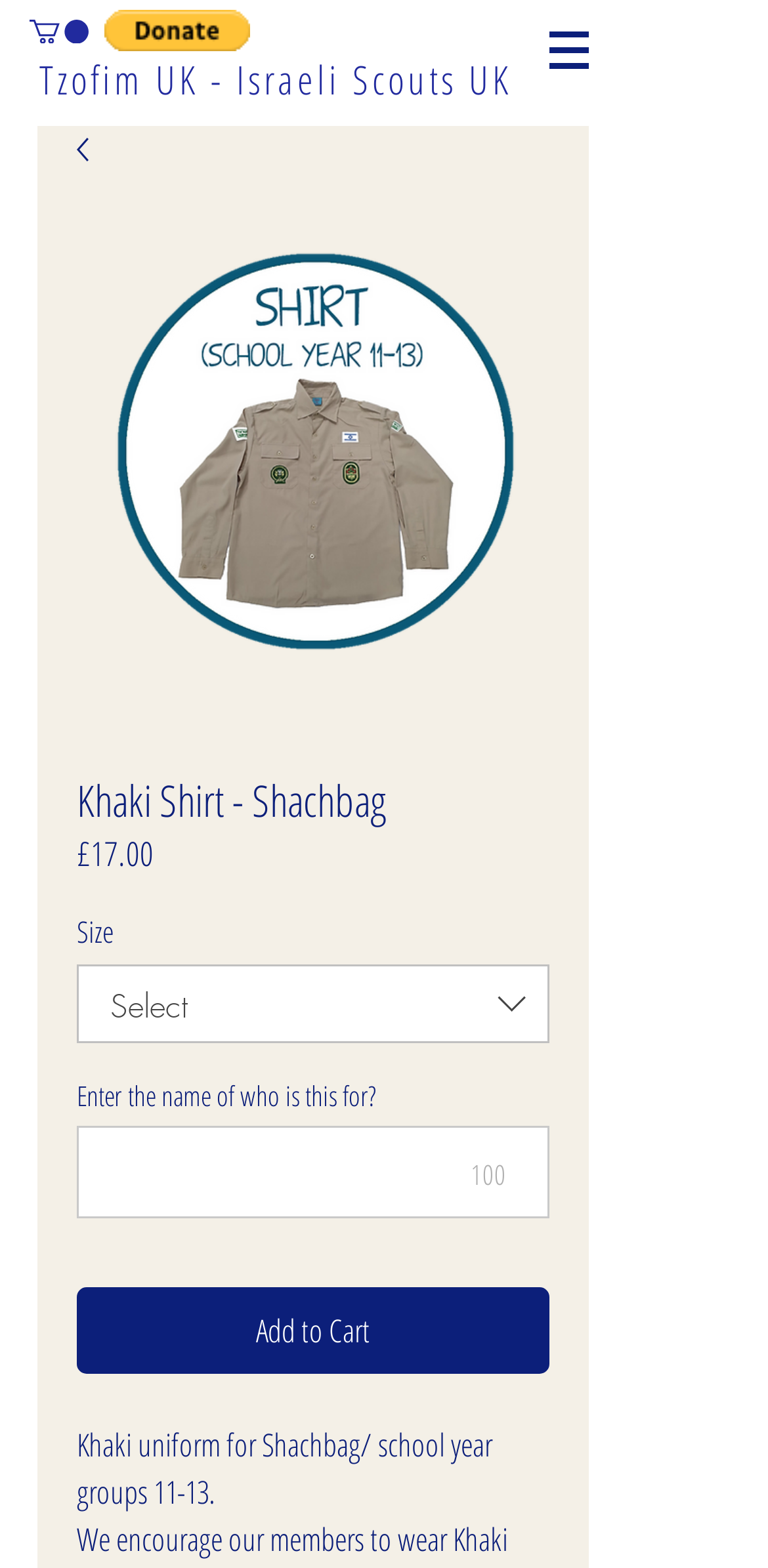Determine the main text heading of the webpage and provide its content.

Tzofim UK - Israeli Scouts UK